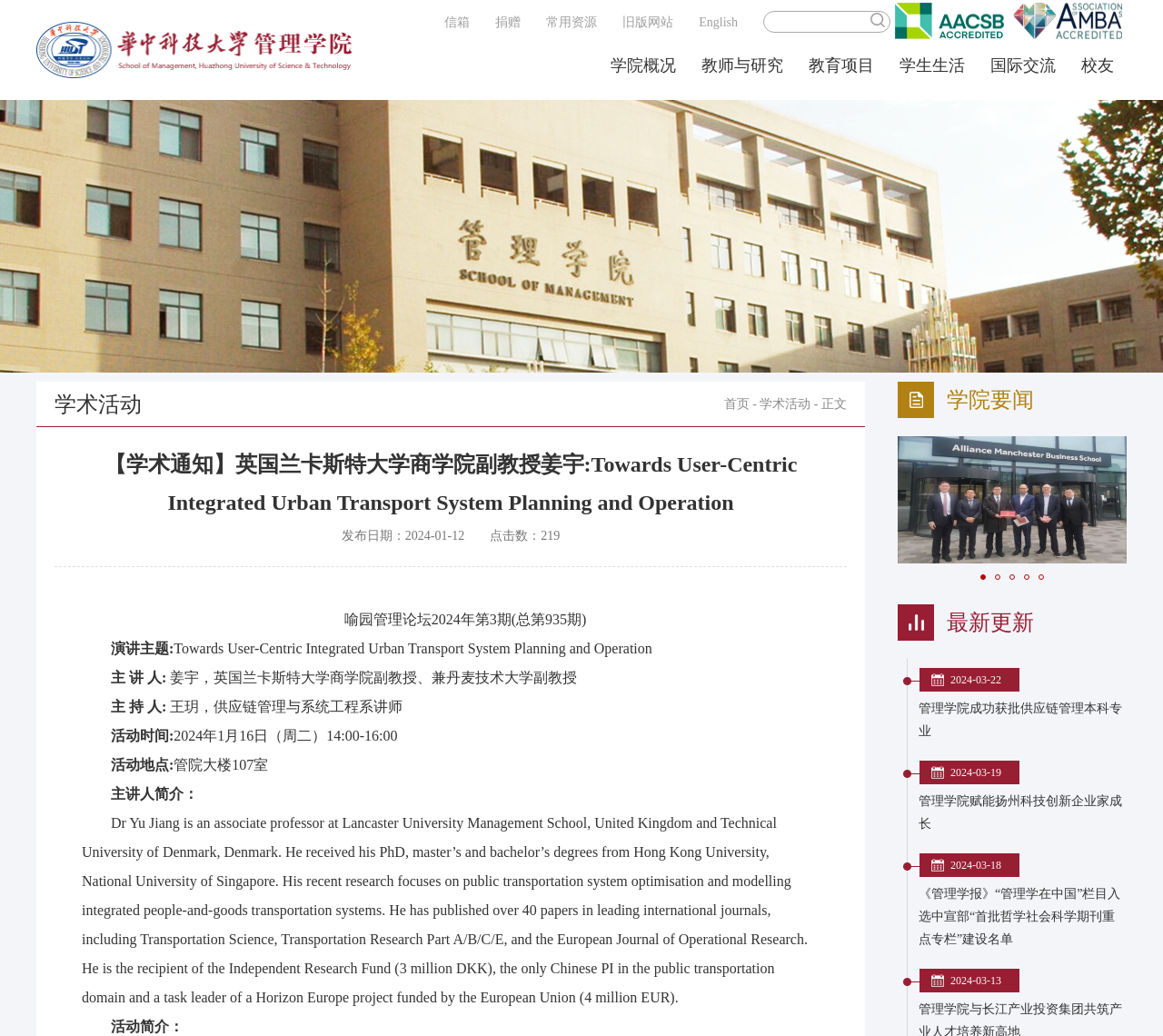Locate the bounding box coordinates of the clickable area needed to fulfill the instruction: "Send email".

None